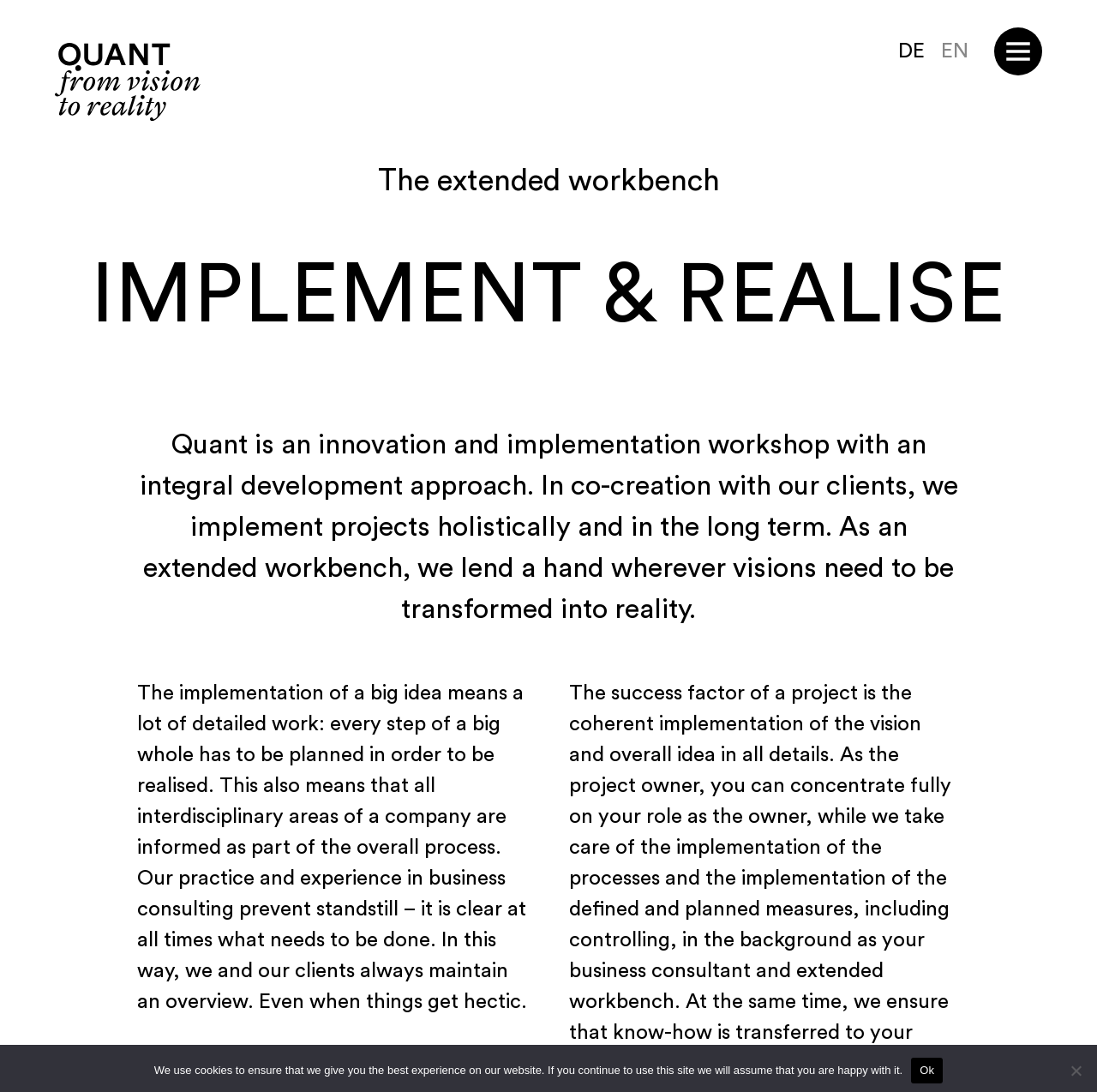Determine the bounding box coordinates of the region I should click to achieve the following instruction: "Read about Quant's methodology". Ensure the bounding box coordinates are four float numbers between 0 and 1, i.e., [left, top, right, bottom].

[0.365, 0.566, 0.68, 0.605]